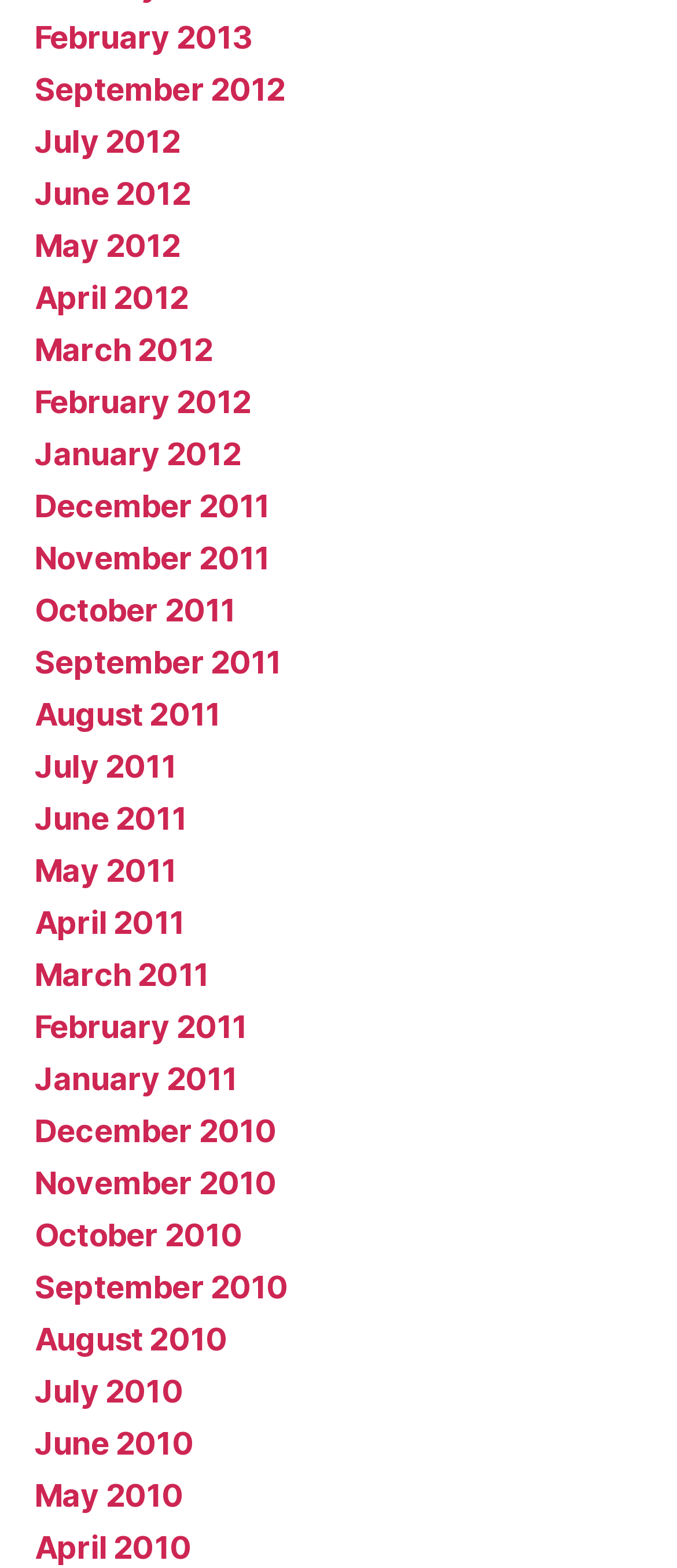What is the latest month listed in 2011?
Refer to the image and provide a concise answer in one word or phrase.

September 2011